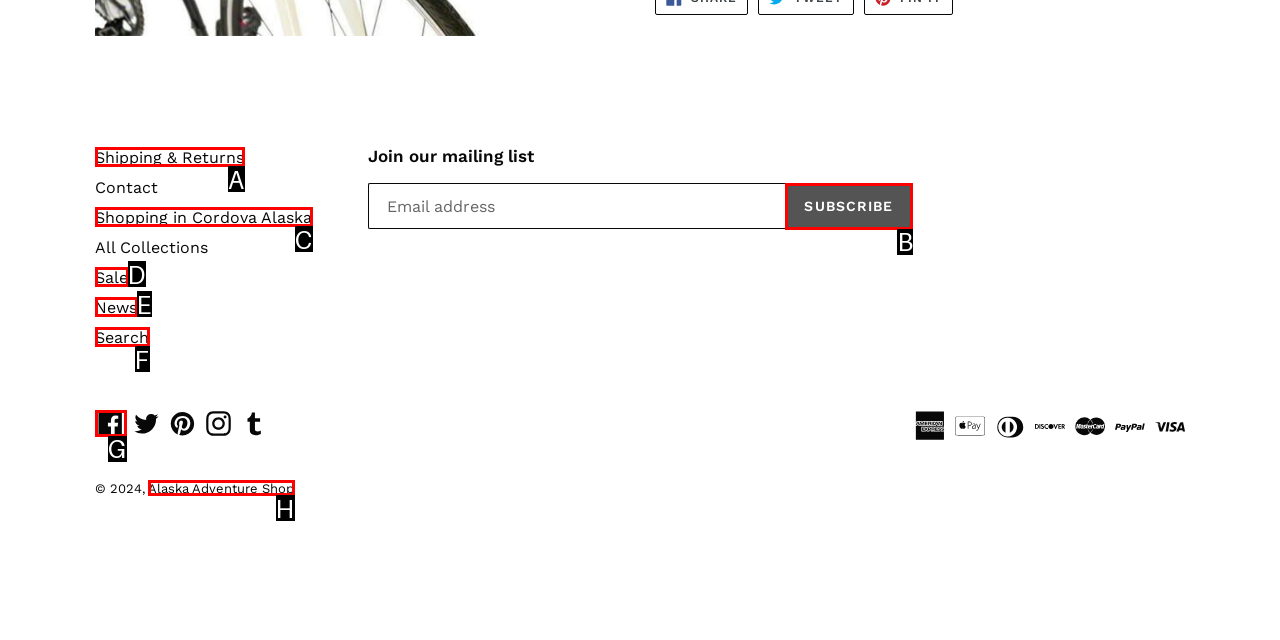Given the description: Alaska Adventure Shop, identify the matching option. Answer with the corresponding letter.

H